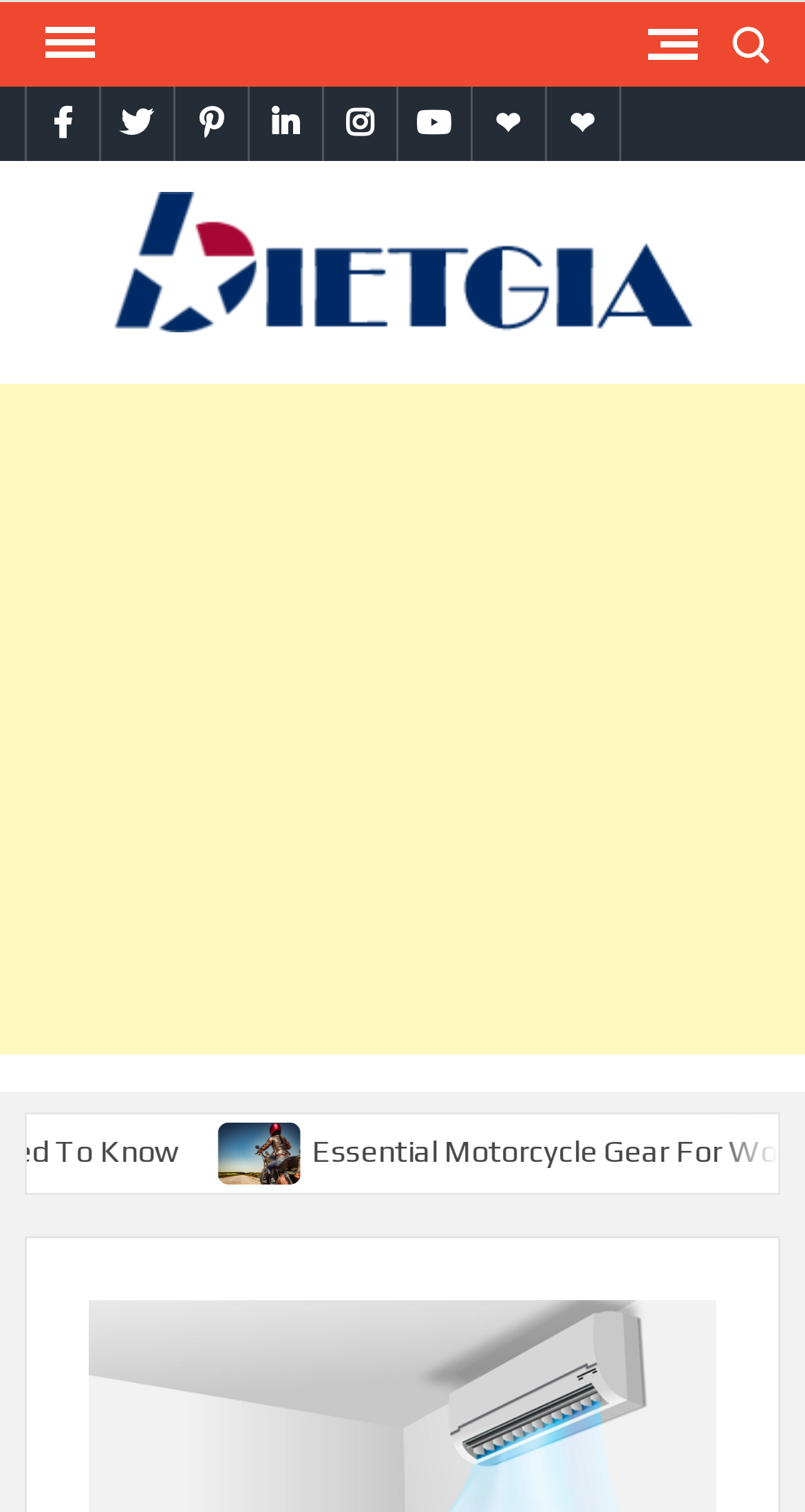What is the section labeled 'Latest Tips & Tricks'?
Relying on the image, give a concise answer in one word or a brief phrase.

A section title